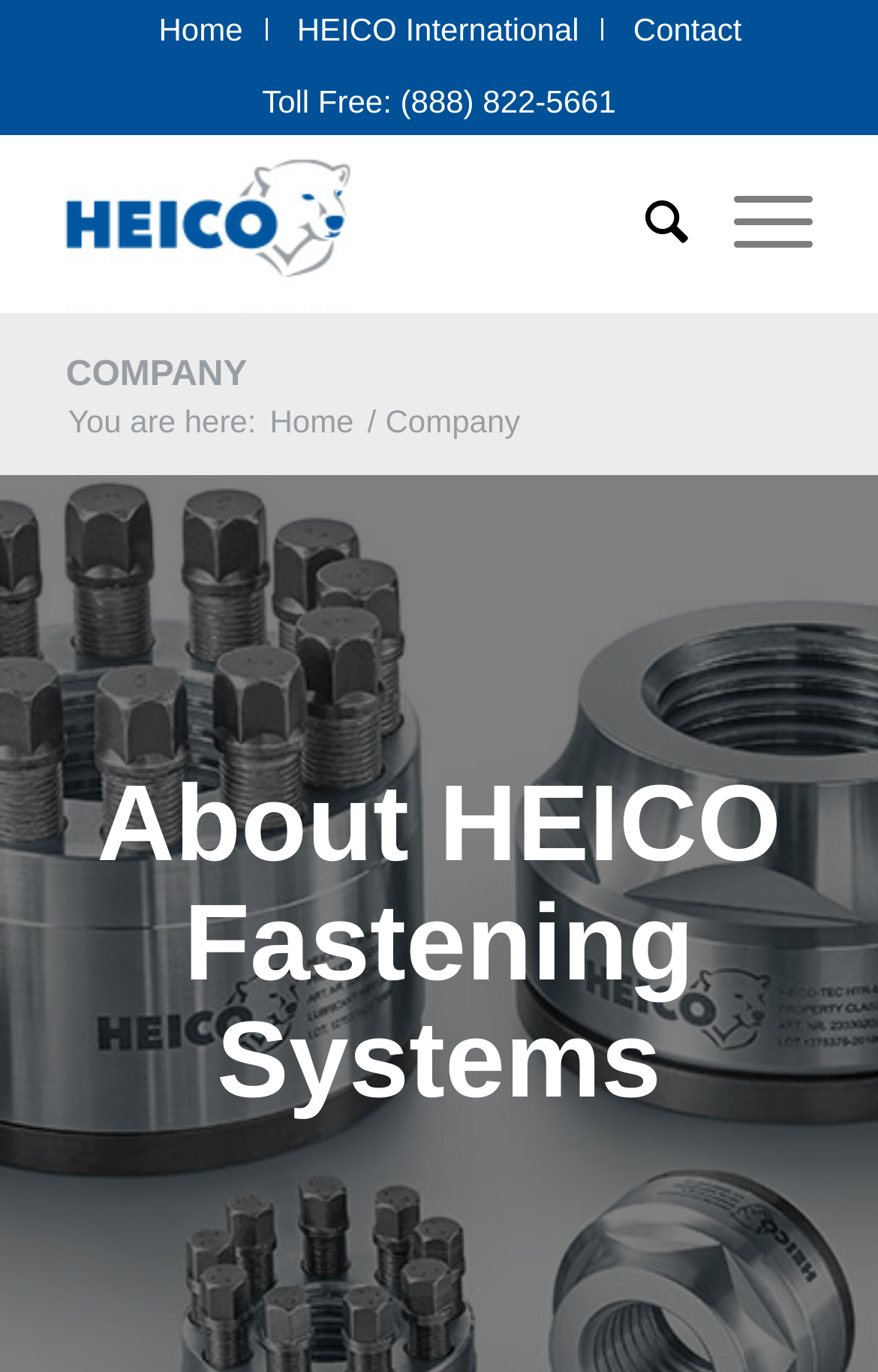Provide a one-word or short-phrase answer to the question:
What is the current page?

Company